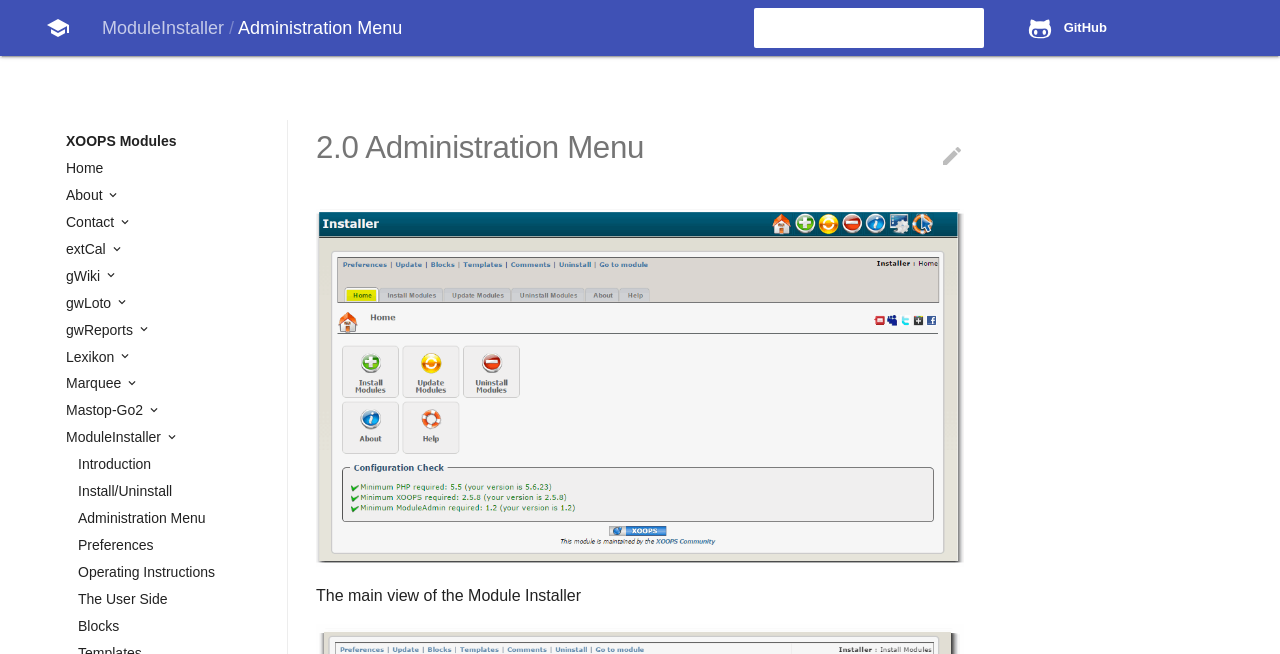What is the name of the link at the top right corner?
Kindly answer the question with as much detail as you can.

The link at the top right corner is identified by the image at coordinates [0.803, 0.024, 0.822, 0.061] and the static text 'GitHub' at coordinates [0.794, 0.006, 0.964, 0.08].